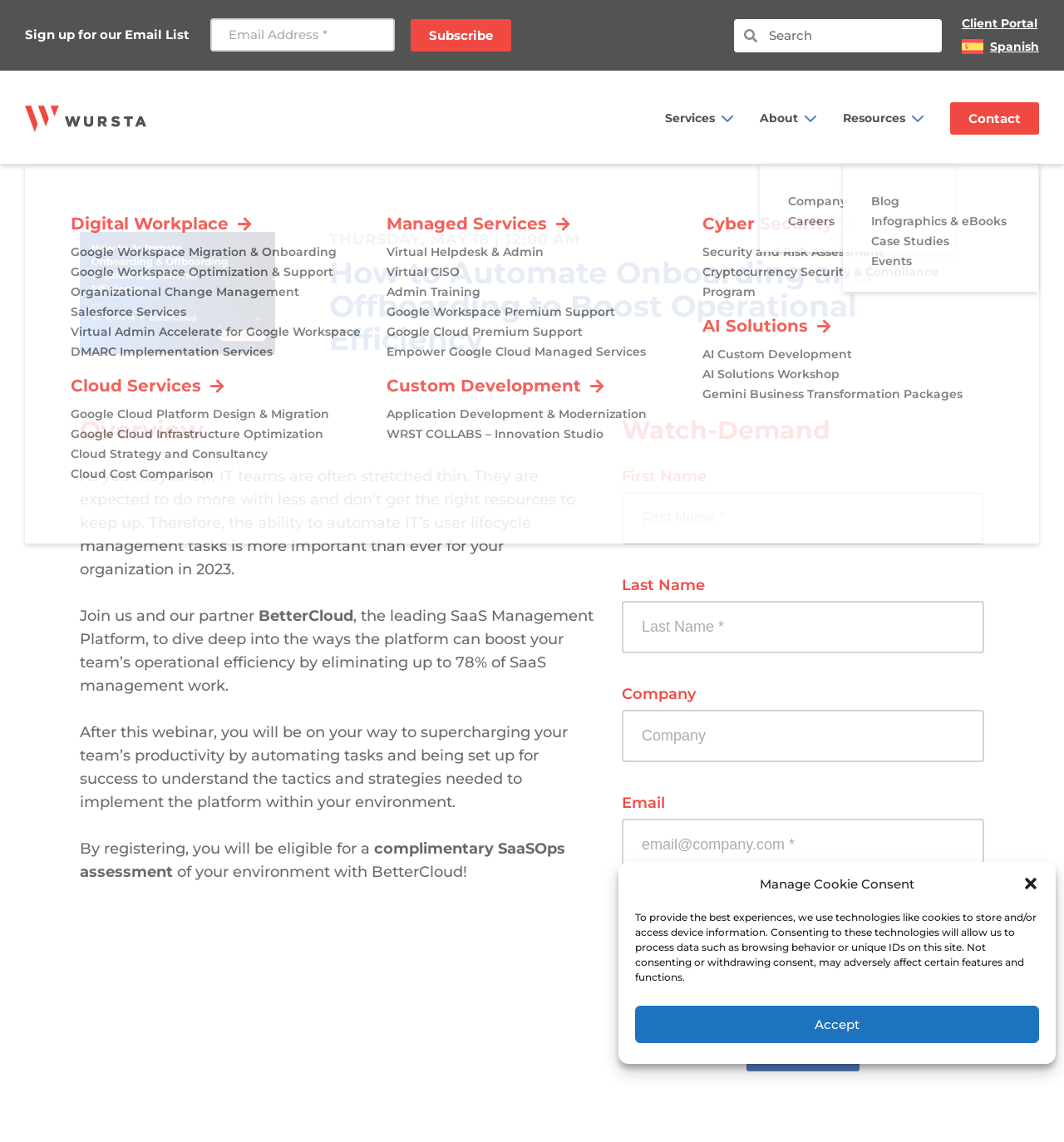Identify the bounding box coordinates necessary to click and complete the given instruction: "Go to Client Portal".

[0.904, 0.014, 0.975, 0.027]